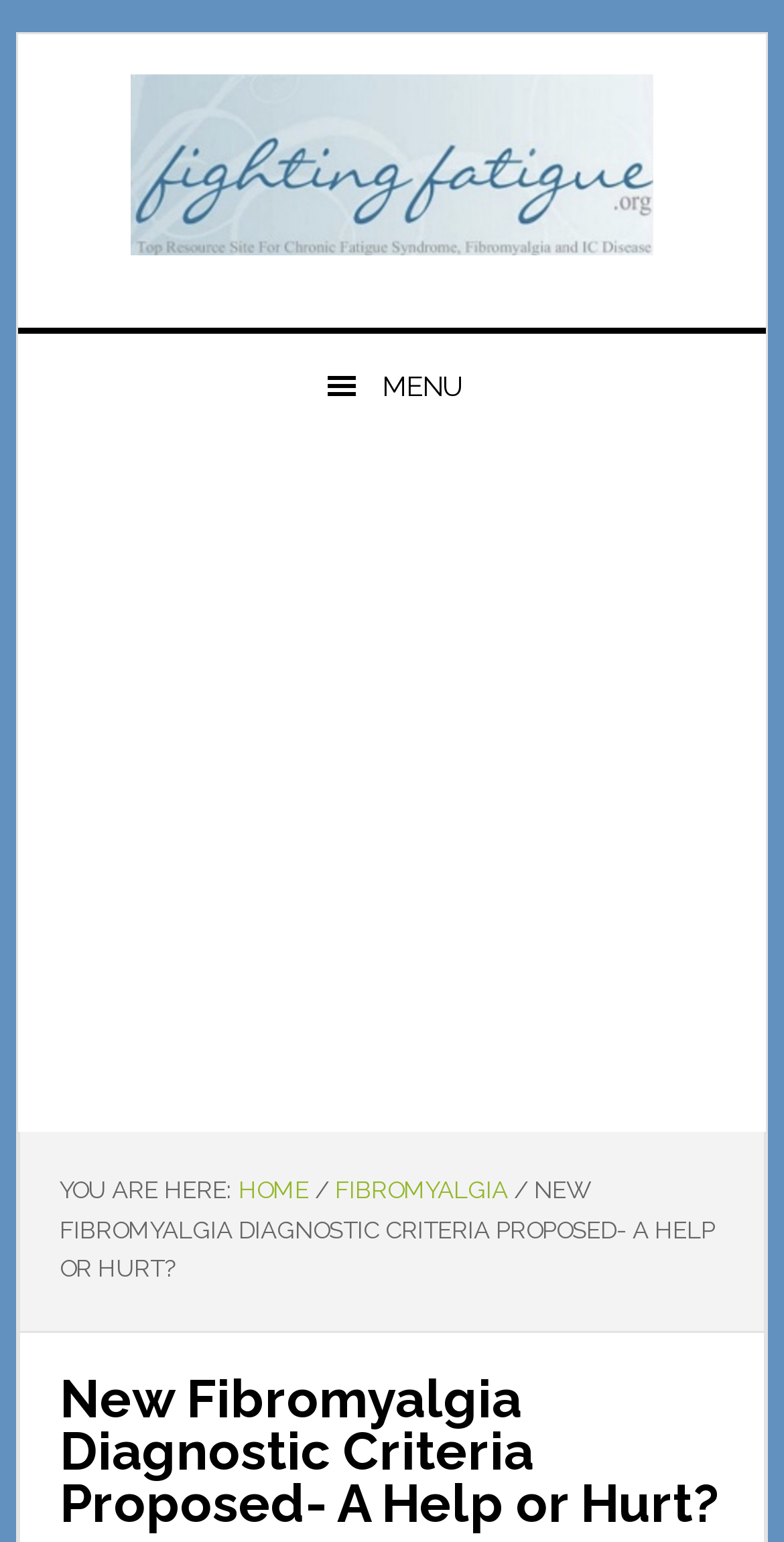Given the element description, predict the bounding box coordinates in the format (top-left x, top-left y, bottom-right x, bottom-right y), using floating point numbers between 0 and 1: Chronic Fatigue Syndrome

[0.023, 0.048, 0.977, 0.166]